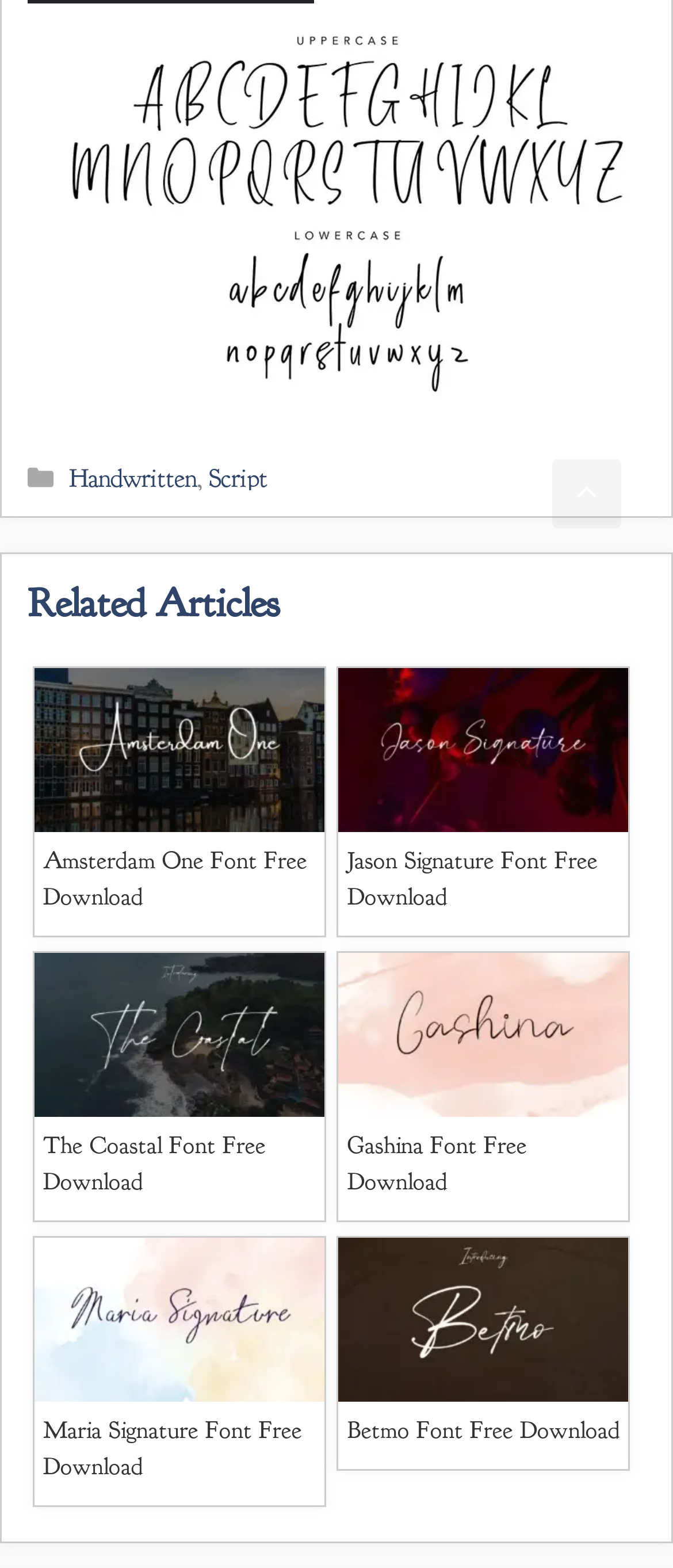Using the information in the image, could you please answer the following question in detail:
How many font categories are there?

I counted the number of categories by looking at the footer section, which has two links: 'Handwritten' and 'Script'. These two links are separated by a comma, indicating that they are two separate categories.